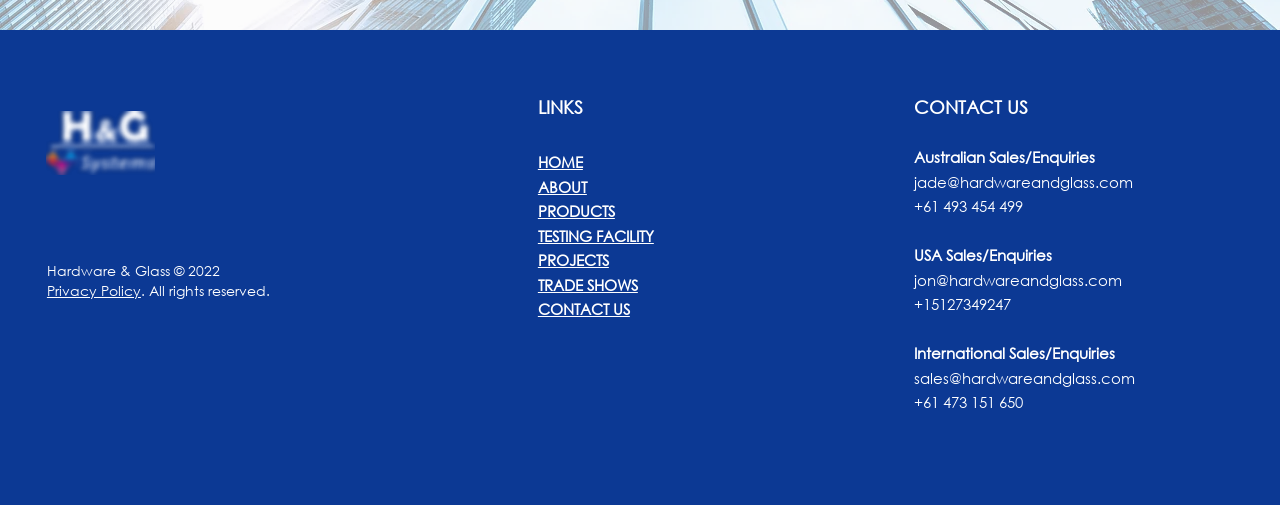What is the company name?
Provide a detailed and extensive answer to the question.

The company name can be found in the logo at the top left corner of the webpage, which is an image with the text 'HG logo-2.png'. Additionally, the company name is also mentioned in the copyright information at the bottom of the webpage, which states 'Hardware & Glass © 2022'.